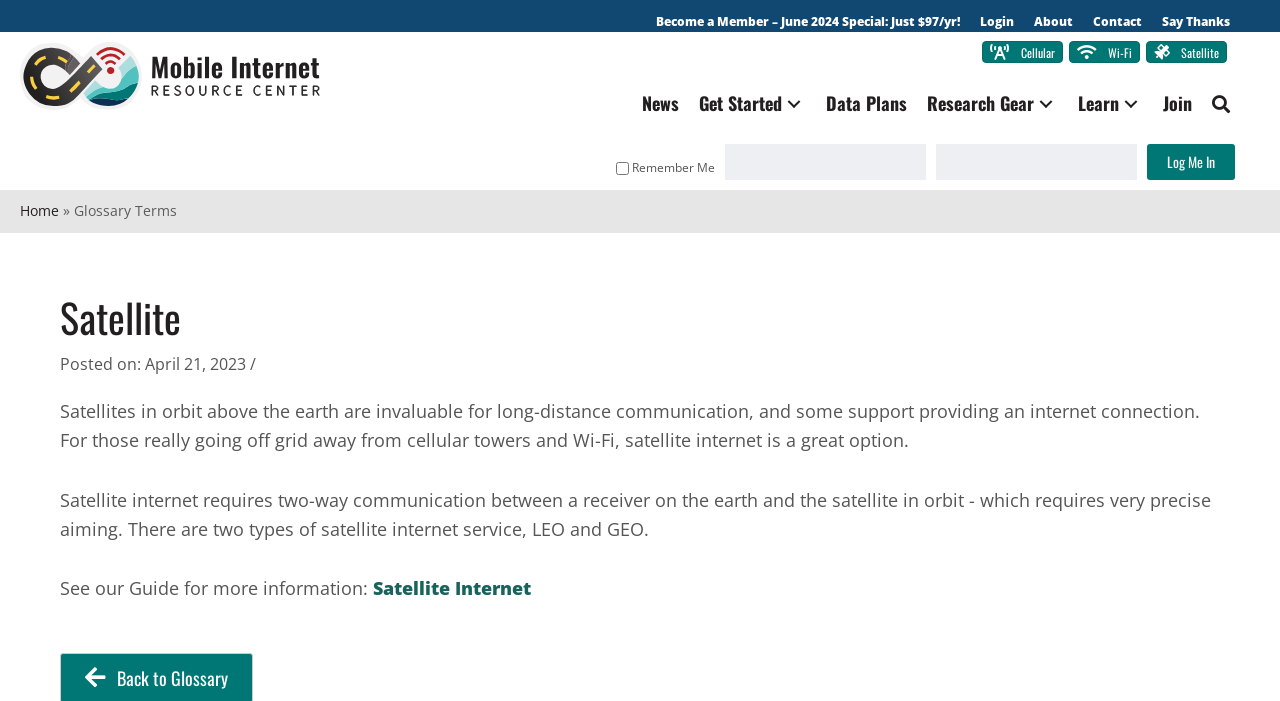Please provide the bounding box coordinates for the element that needs to be clicked to perform the instruction: "Learn more about Satellite Internet". The coordinates must consist of four float numbers between 0 and 1, formatted as [left, top, right, bottom].

[0.291, 0.822, 0.415, 0.856]